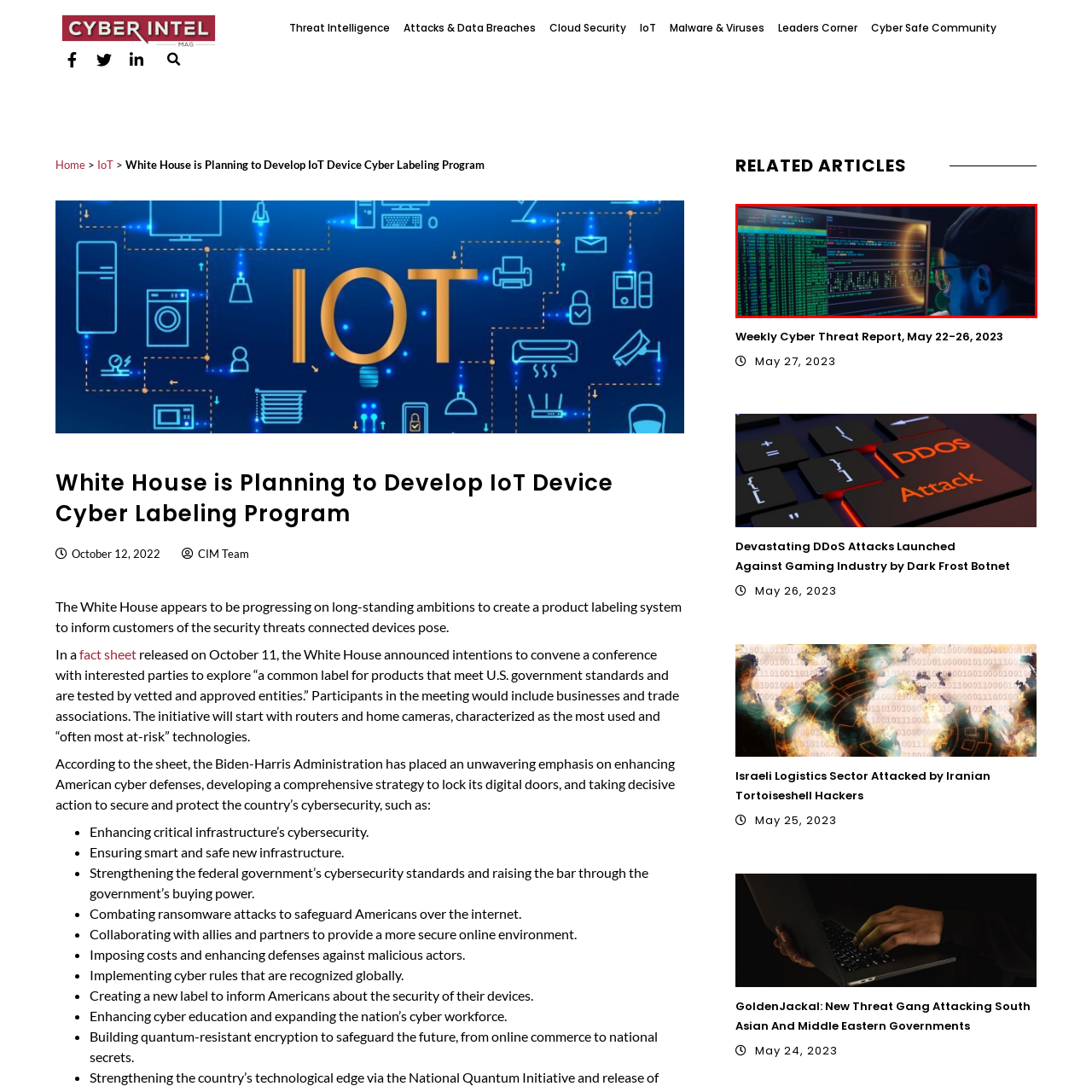Describe extensively the image that is contained within the red box.

The image depicts a person intently observing a computer screen filled with lines of green code and data, indicative of a cybersecurity or hacking environment. The individual, wearing a black cap and glasses, appears focused on the intricate sequences displayed on the monitor. The surrounding lighting suggests a dark, tech-oriented setting, which enhances the ambiance typical of a cybersecurity professional's workspace. This scene correlates with discussions from the article on the White House's plans to develop a cyber labeling program for IoT devices, highlighting the critical role of cybersecurity in modern technological advancements.